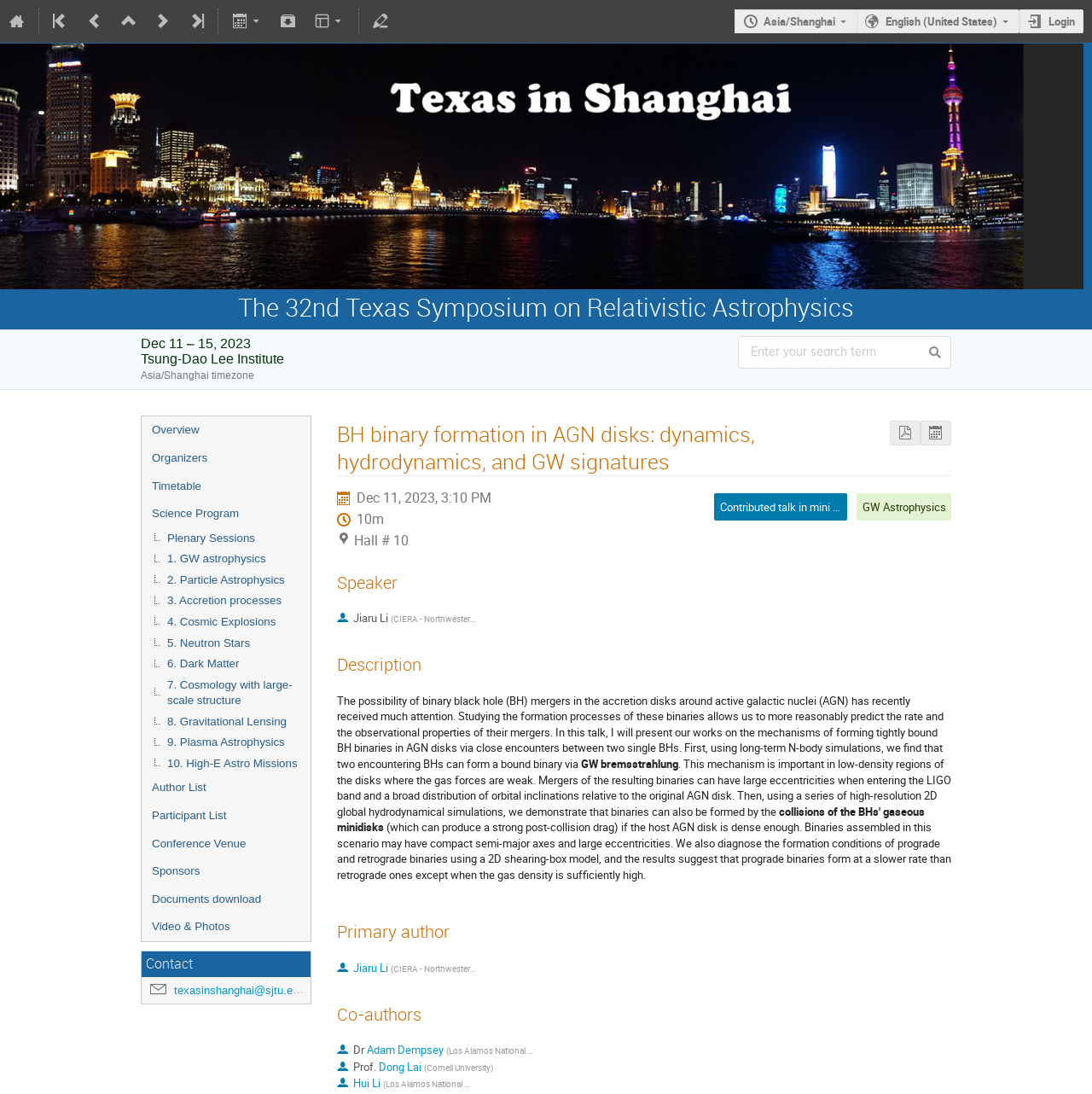Please provide the bounding box coordinate of the region that matches the element description: 7. Cosmology with large-scale structure. Coordinates should be in the format (top-left x, top-left y, bottom-right x, bottom-right y) and all values should be between 0 and 1.

[0.13, 0.617, 0.284, 0.65]